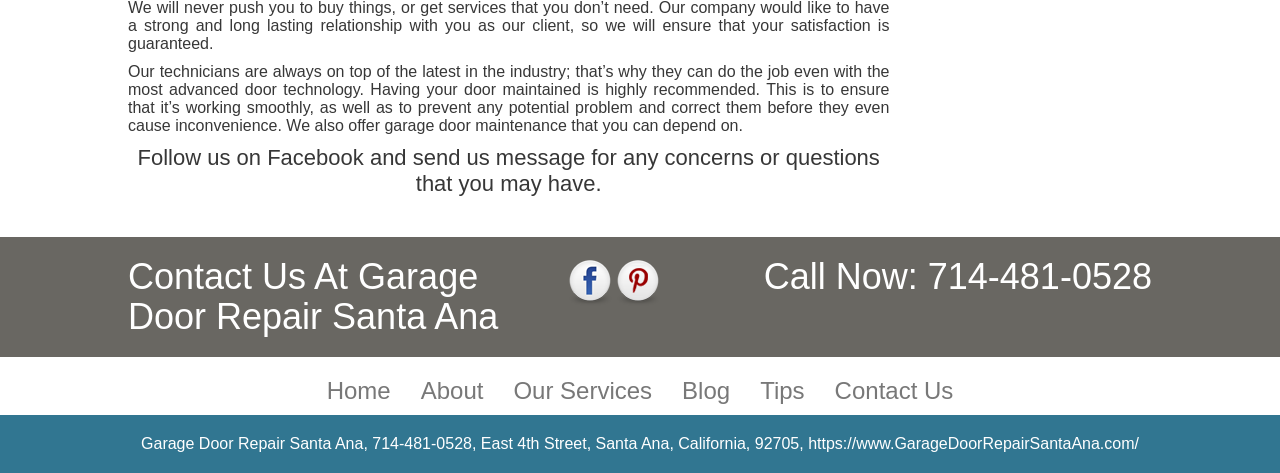Using the description: "title="Facebook"", determine the UI element's bounding box coordinates. Ensure the coordinates are in the format of four float numbers between 0 and 1, i.e., [left, top, right, bottom].

[0.442, 0.545, 0.479, 0.647]